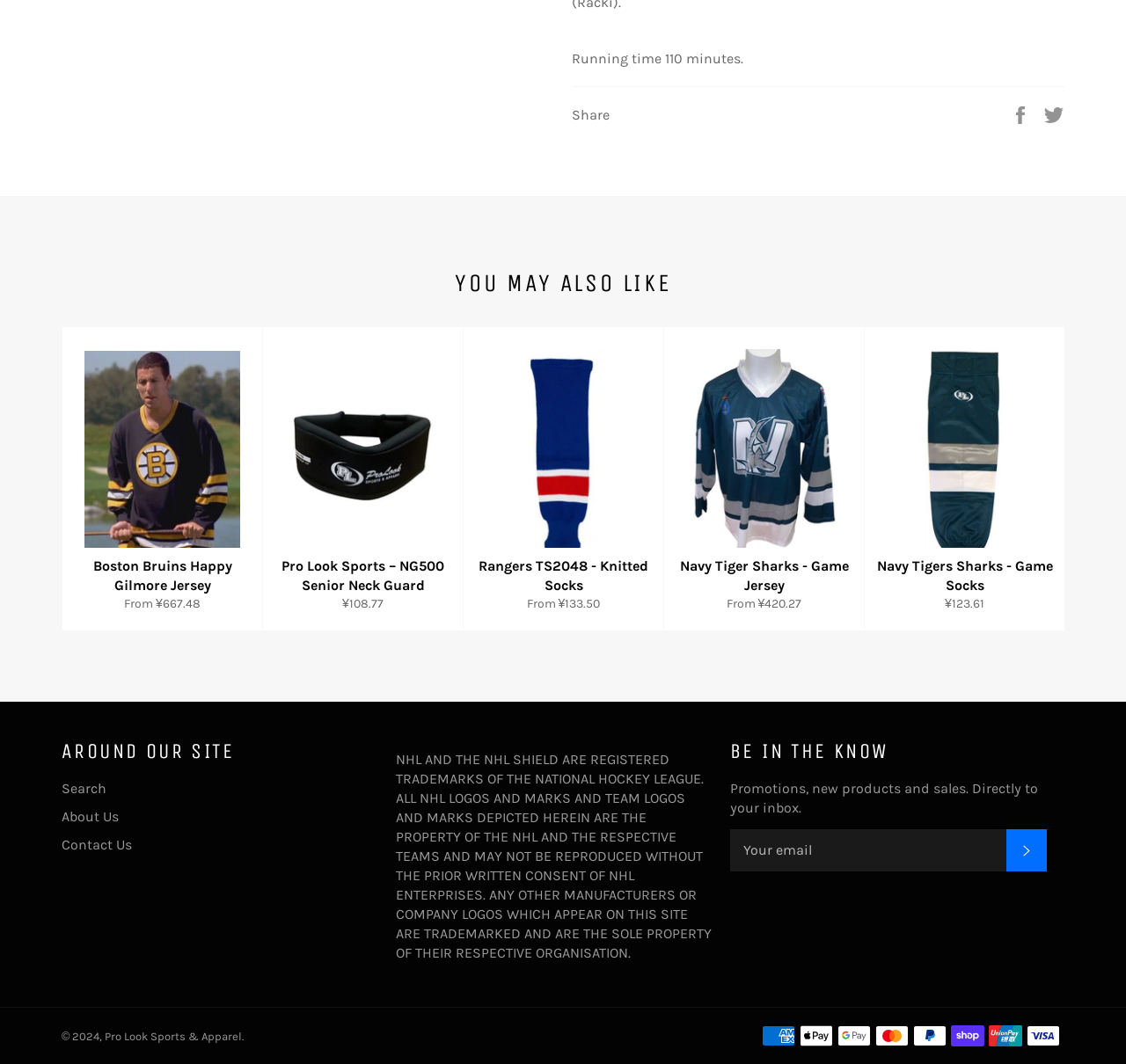What payment methods are accepted?
Please use the image to provide an in-depth answer to the question.

The webpage displays various payment method logos, including American Express, Apple Pay, Google Pay, Mastercard, PayPal, Shop Pay, Union Pay, and Visa, indicating that multiple payment methods are accepted.